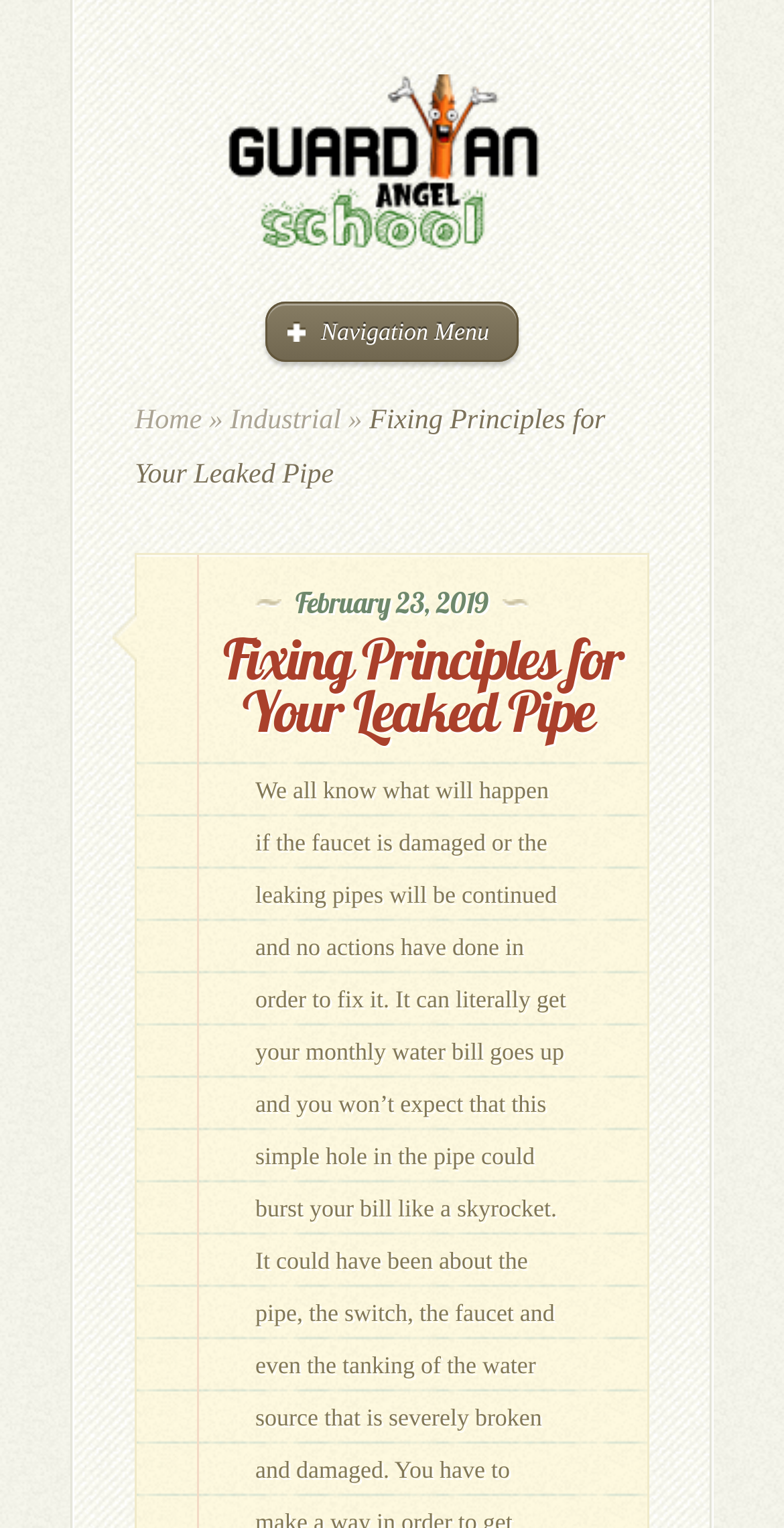How many sections are there in the webpage?
Using the visual information, respond with a single word or phrase.

2